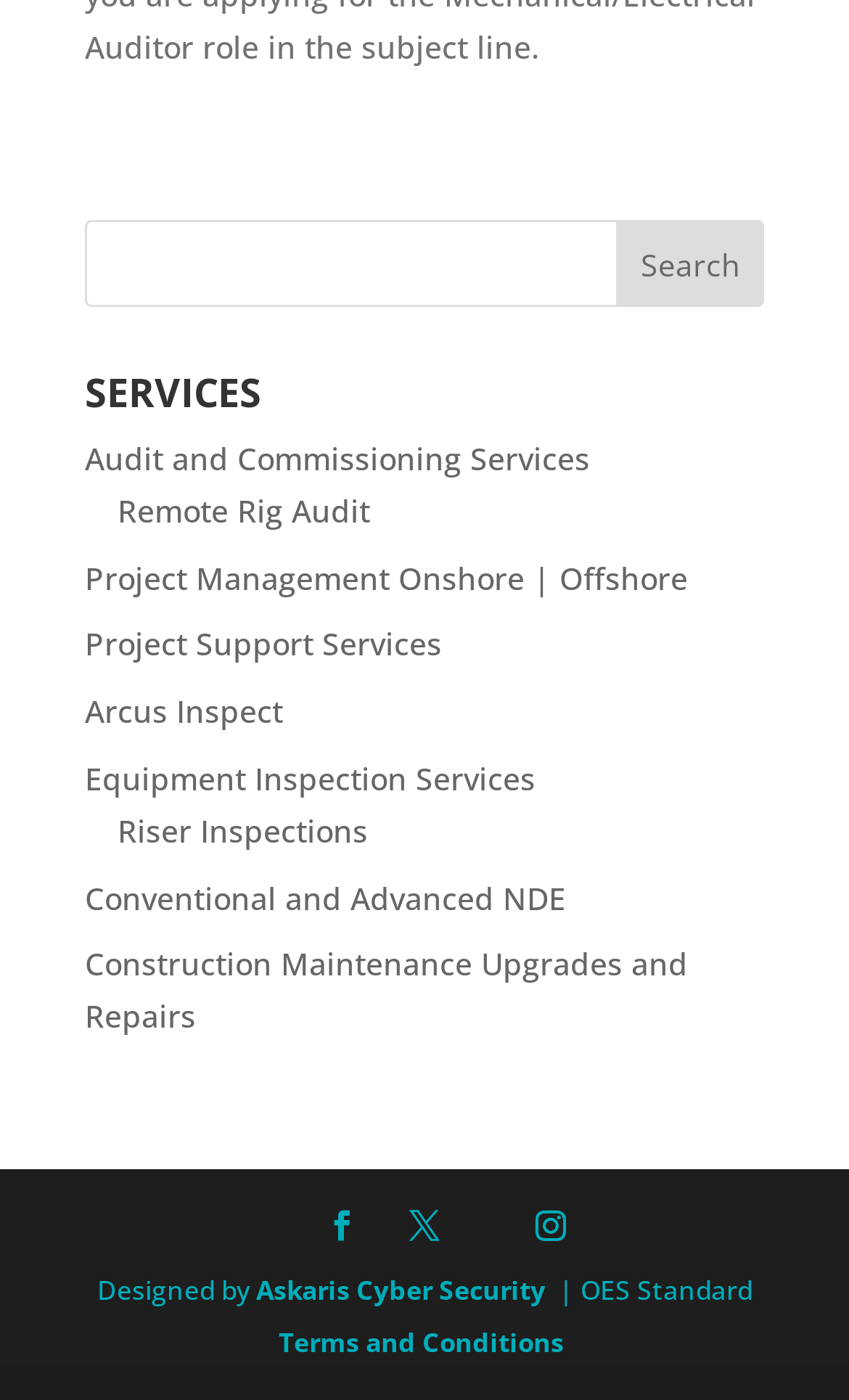Find the bounding box coordinates for the area that should be clicked to accomplish the instruction: "Explore Largemouth Bass".

None